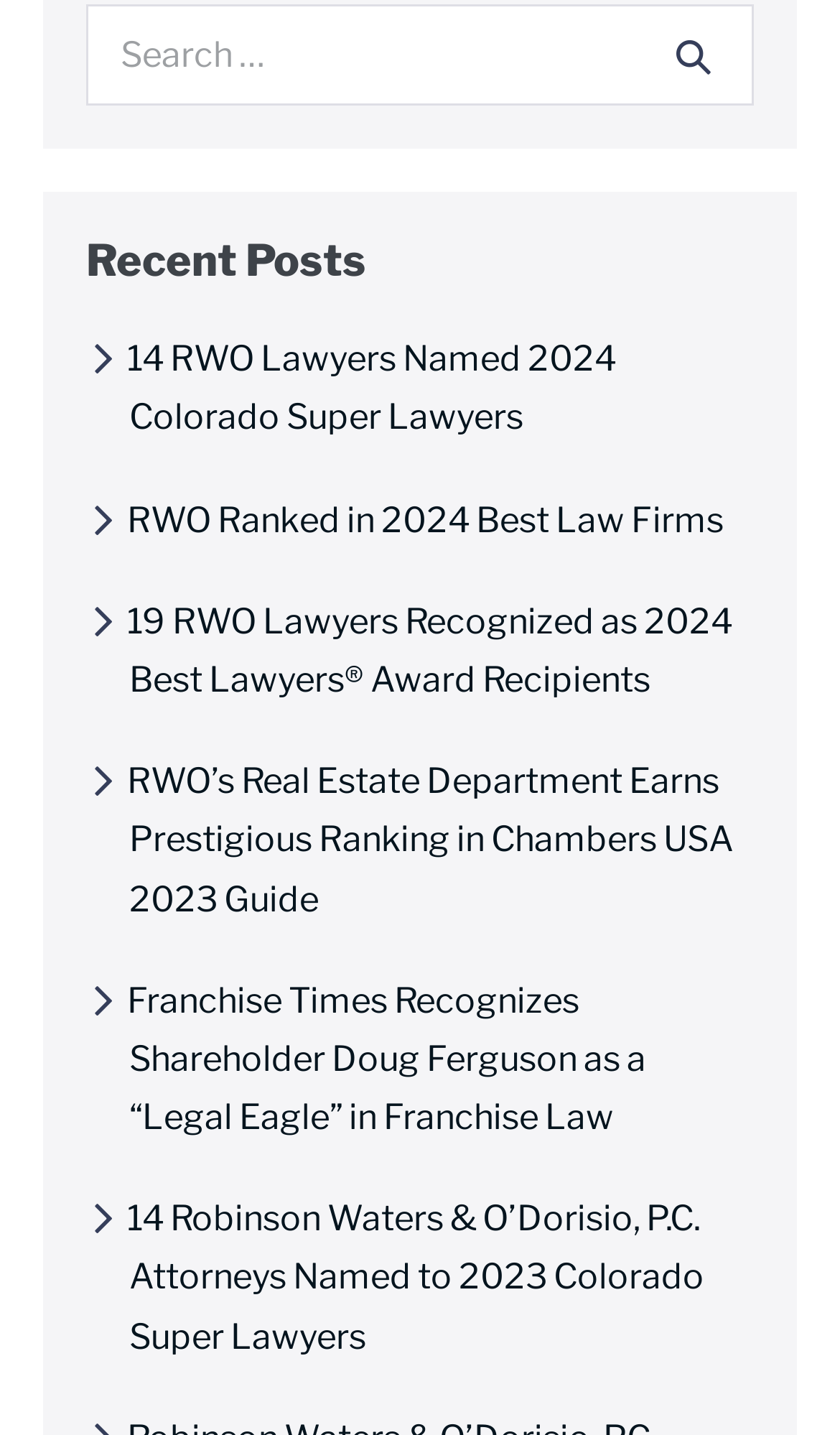How many characters are in the search box placeholder text?
Provide an in-depth answer to the question, covering all aspects.

I looked at the search box element and found that the placeholder text is 'Search for: ', which has 11 characters.